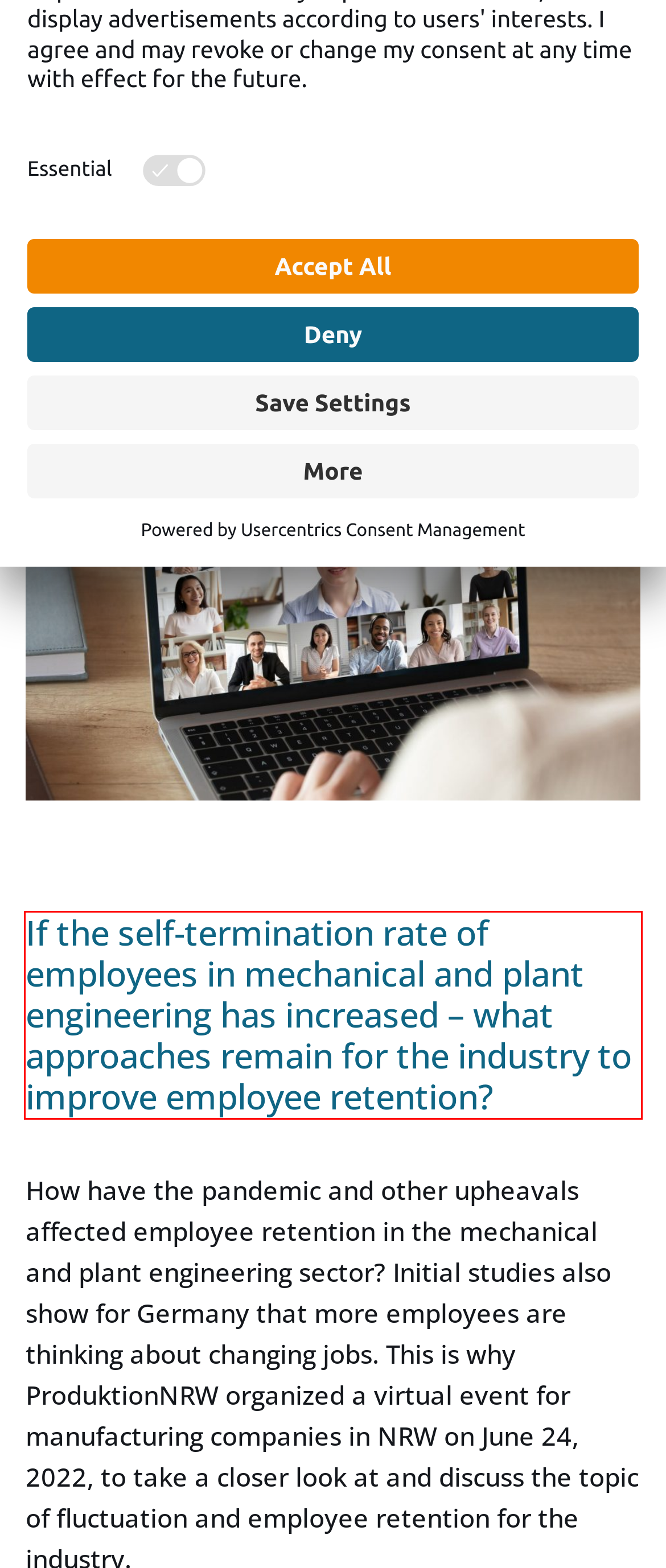Please perform OCR on the text within the red rectangle in the webpage screenshot and return the text content.

If the self-termination rate of employees in mechanical and plant engineering has increased – what approaches remain for the industry to improve employee retention?